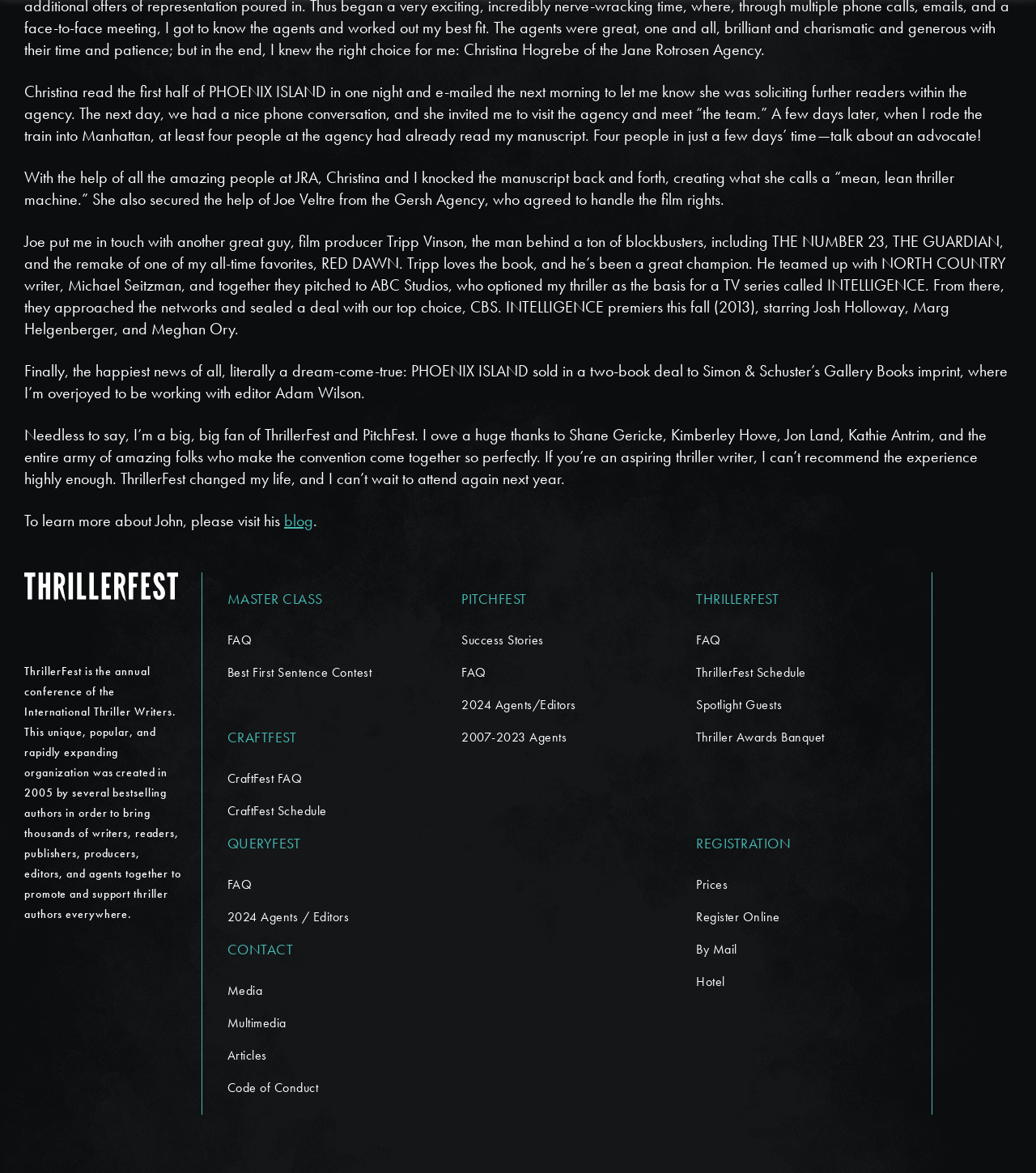Can you find the bounding box coordinates for the element that needs to be clicked to execute this instruction: "register for ThrillerFest"? The coordinates should be given as four float numbers between 0 and 1, i.e., [left, top, right, bottom].

[0.672, 0.711, 0.763, 0.727]